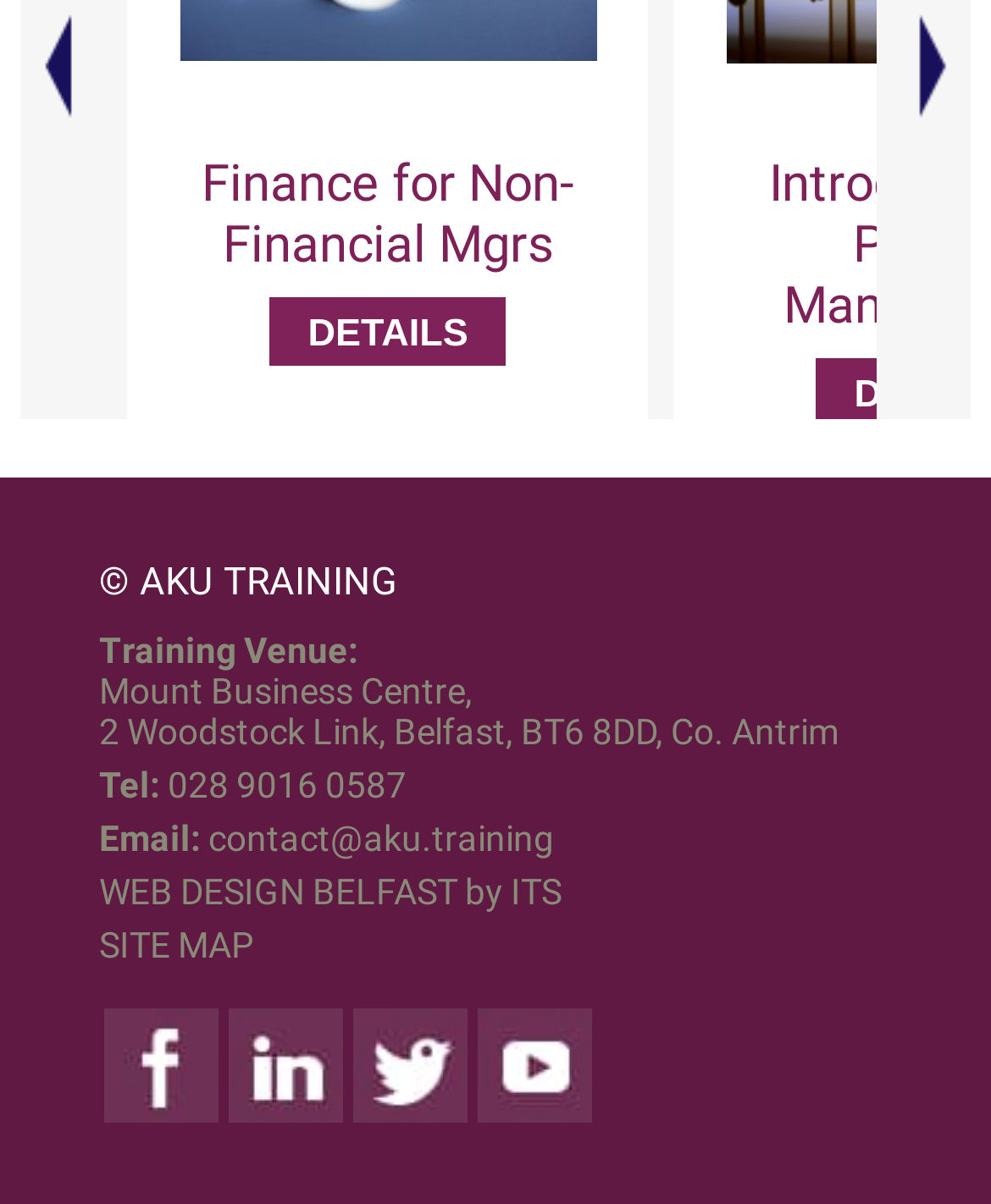What is the phone number?
Answer with a single word or phrase by referring to the visual content.

028 9016 0587